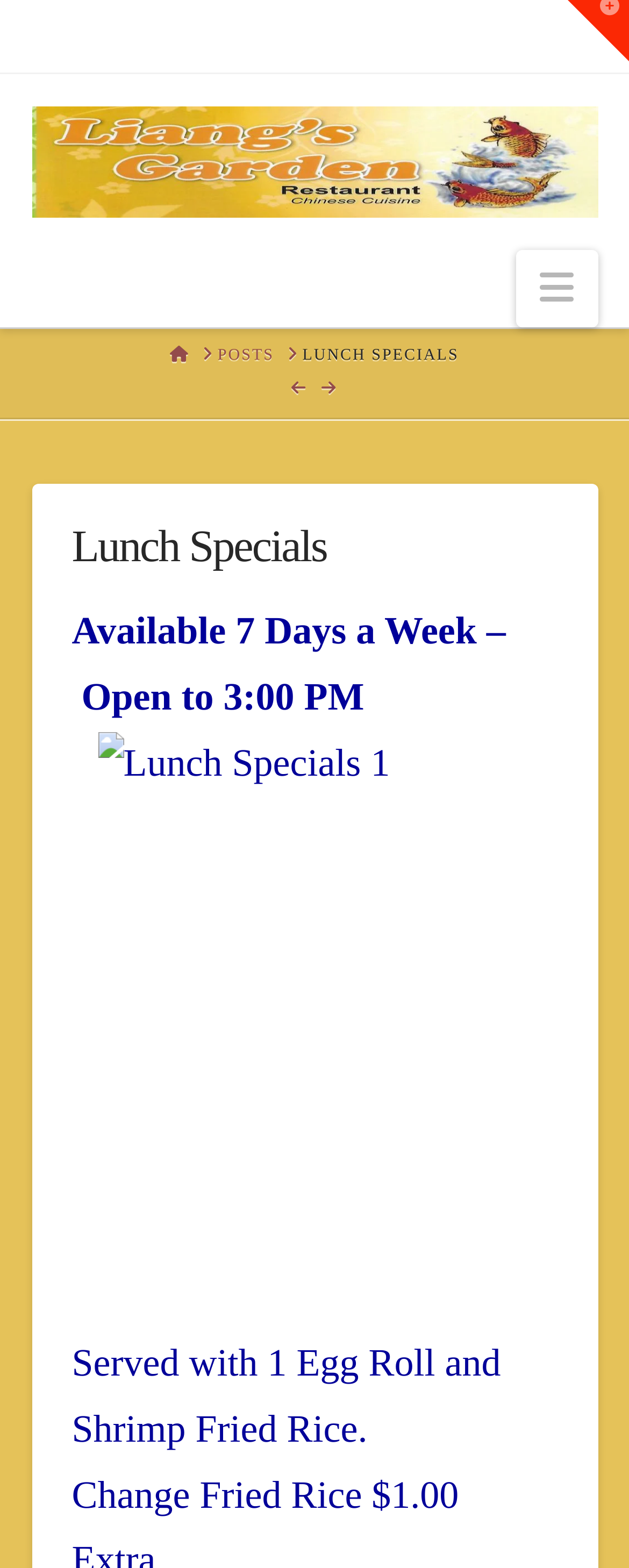Using the information shown in the image, answer the question with as much detail as possible: How many navigation links are in the breadcrumb navigation?

The number of navigation links in the breadcrumb navigation can be found by counting the link elements within the 'Breadcrumb Navigation' generic element. There are three links: 'HOME', 'POSTS', and 'LUNCH SPECIALS'.